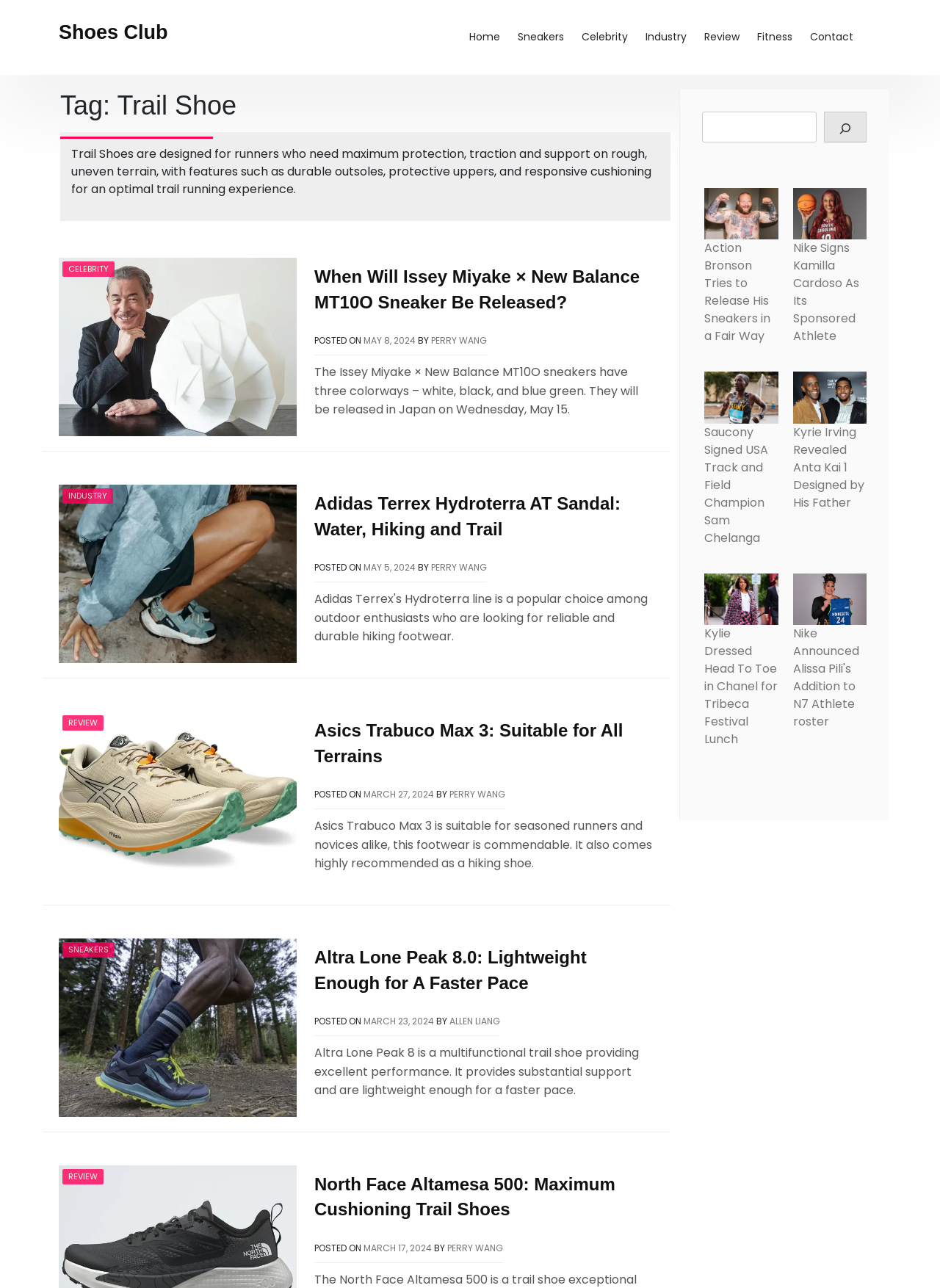Find the bounding box coordinates for the UI element that matches this description: "parent_node: INDUSTRY".

[0.062, 0.438, 0.316, 0.452]